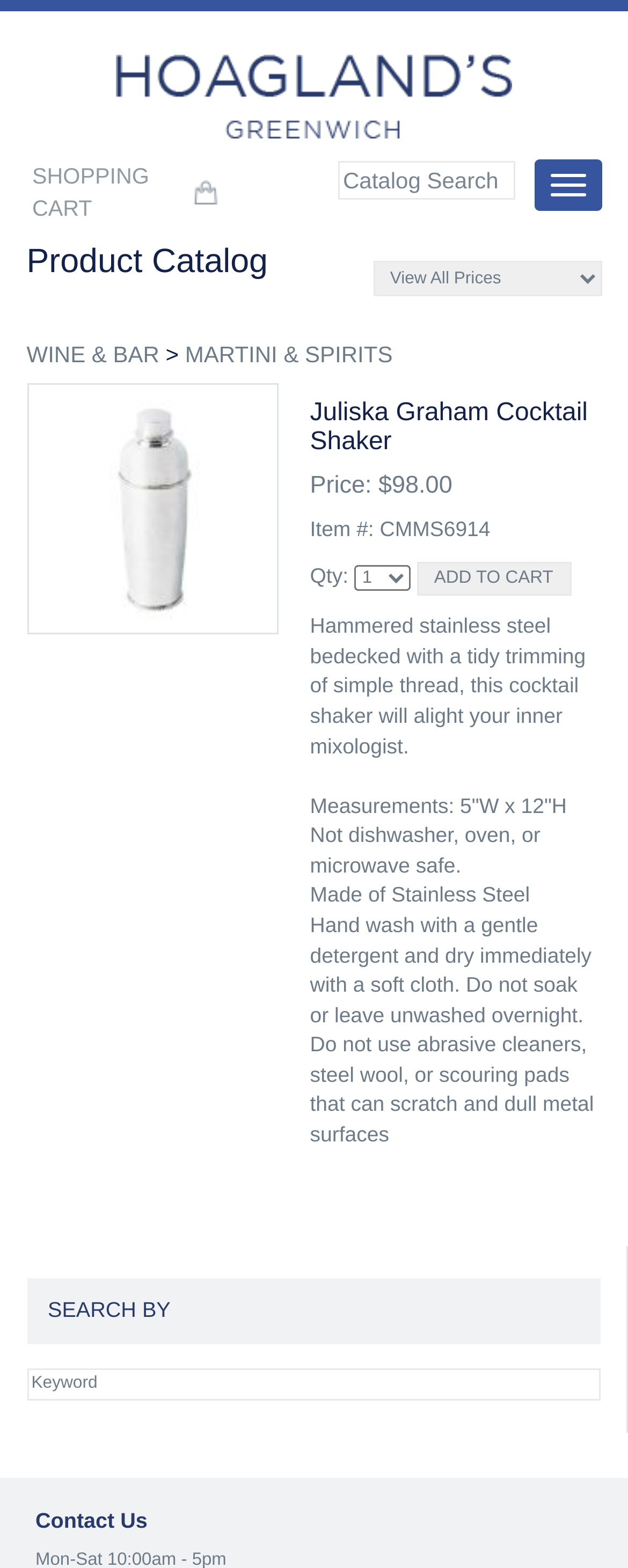Provide a short, one-word or phrase answer to the question below:
How much does the product cost?

$98.00